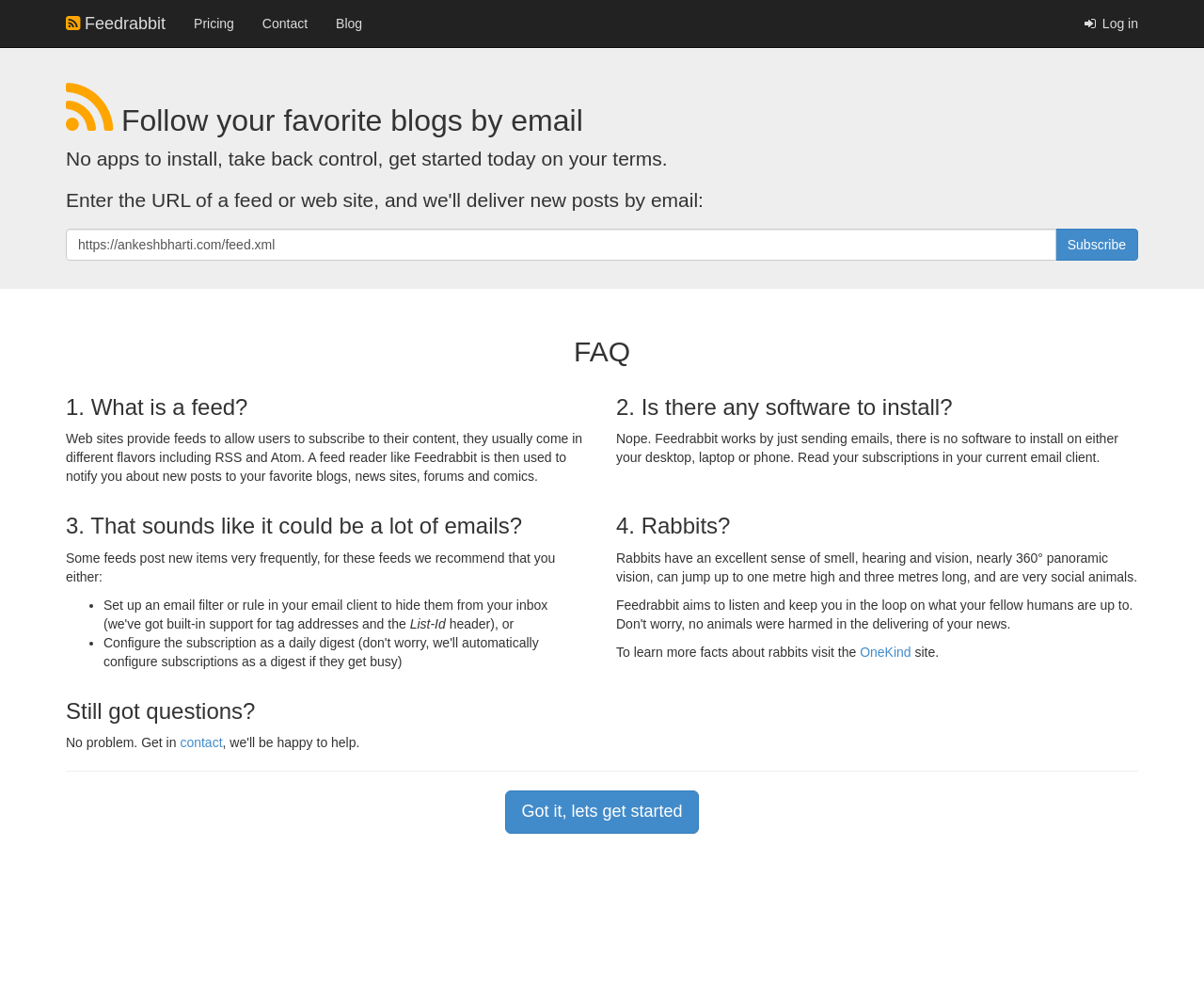Look at the image and write a detailed answer to the question: 
How many FAQs are listed on the webpage?

The webpage has a section dedicated to FAQs, and upon examining the content, I found four questions and their corresponding answers.